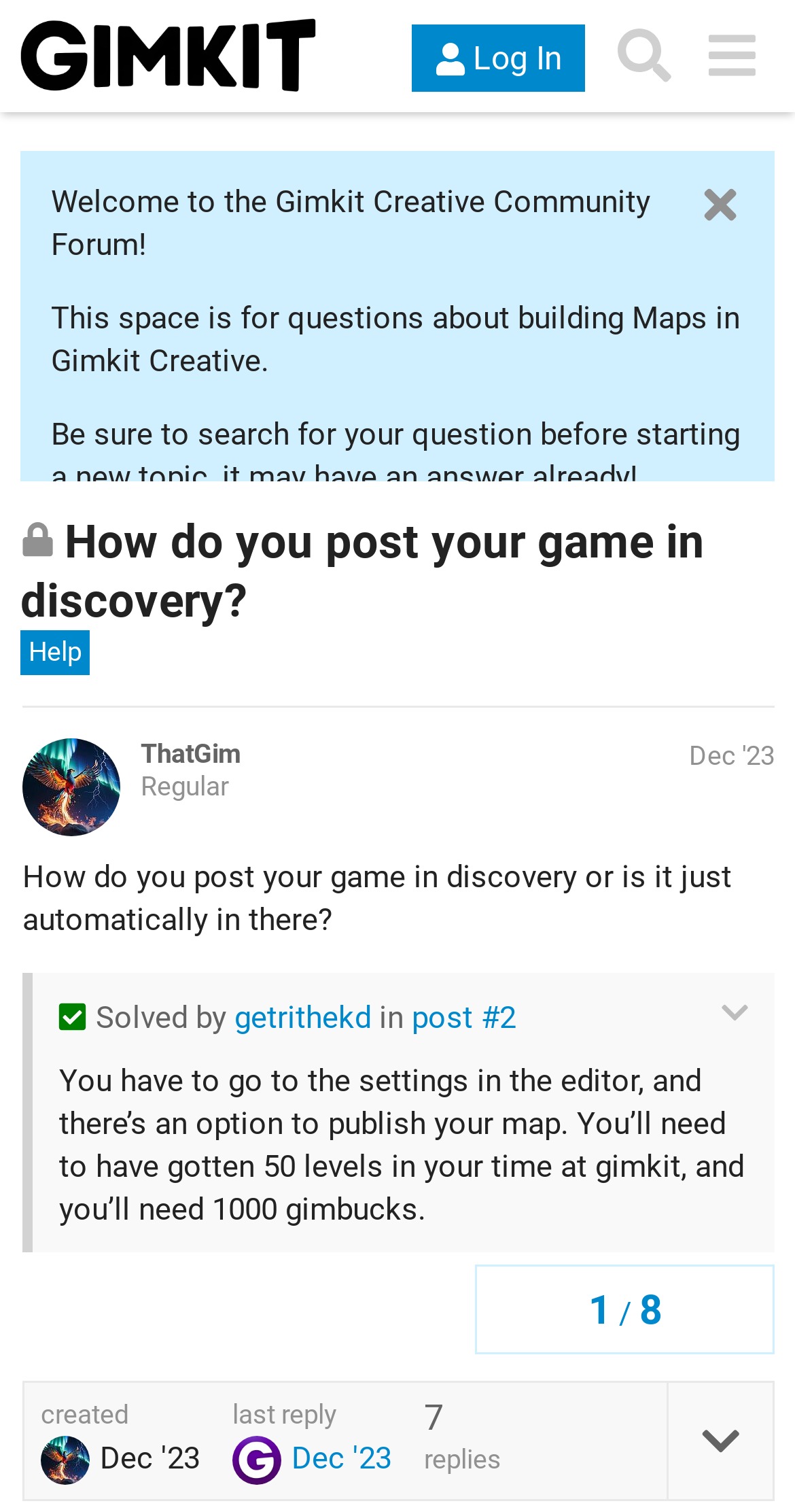Describe the entire webpage, focusing on both content and design.

This webpage appears to be a forum discussion page on the Gimkit Creative Community Forum. At the top, there is a header section with a logo and navigation buttons, including "Log In", "Search", and a menu button. Below the header, there is a welcome message and a brief description of the forum's purpose.

The main content of the page is a discussion thread titled "How do you post your game in discovery or is it just automatically in there?" The thread is closed, and it no longer accepts new replies. The thread title is followed by a link to the "Help" section and a navigation section showing the topic's progress.

The discussion thread has a single post from a user named "ThatGim" dated December 7, 2023, with a question about posting a game in discovery. The post has a "Solved" label and is followed by a response from another user, "getrithekd", who provides an answer to the question.

The response is displayed in a blockquote section and explains the steps to publish a map, including going to the settings in the editor and meeting certain requirements. Below the response, there are buttons to like or share the post, as well as an "expand topic details" button.

At the bottom of the page, there is information about the thread, including the creation date and time, the last reply date and time, and the number of replies.